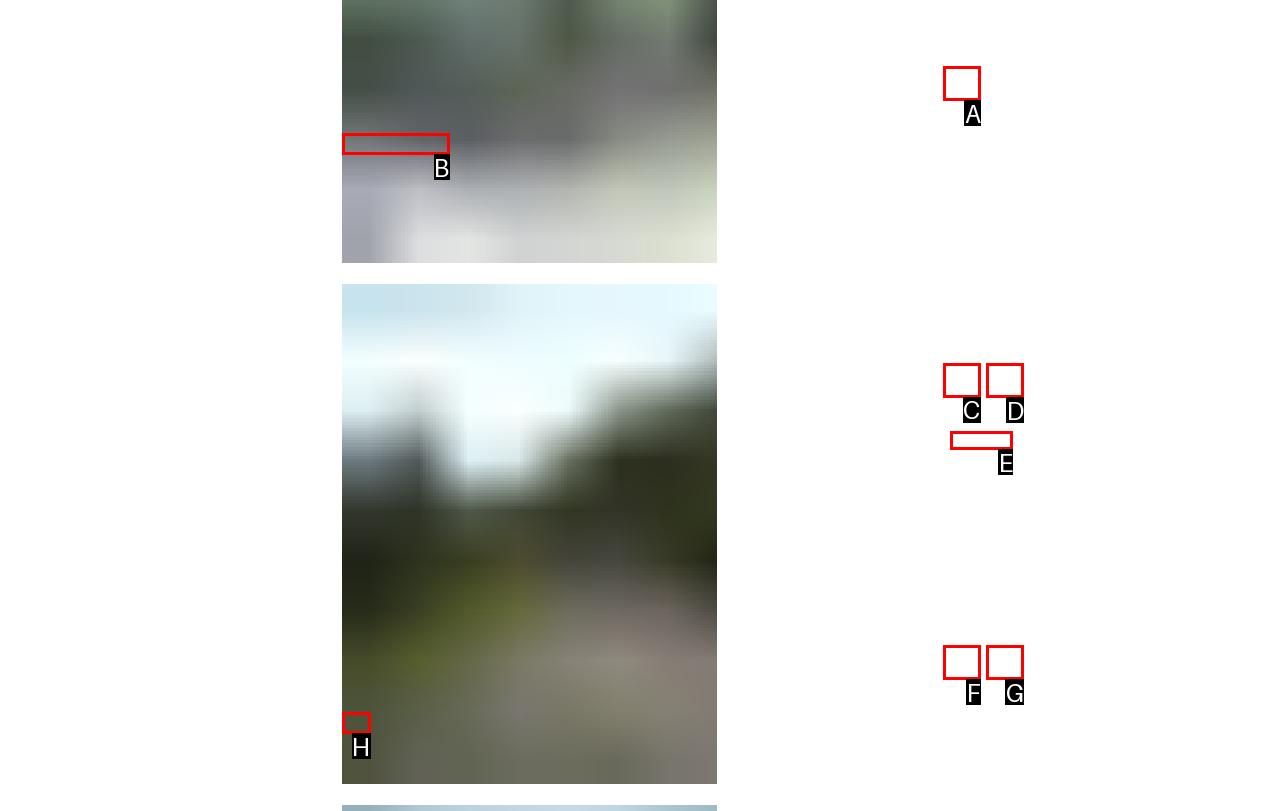Determine which option should be clicked to carry out this task: like this post
State the letter of the correct choice from the provided options.

C